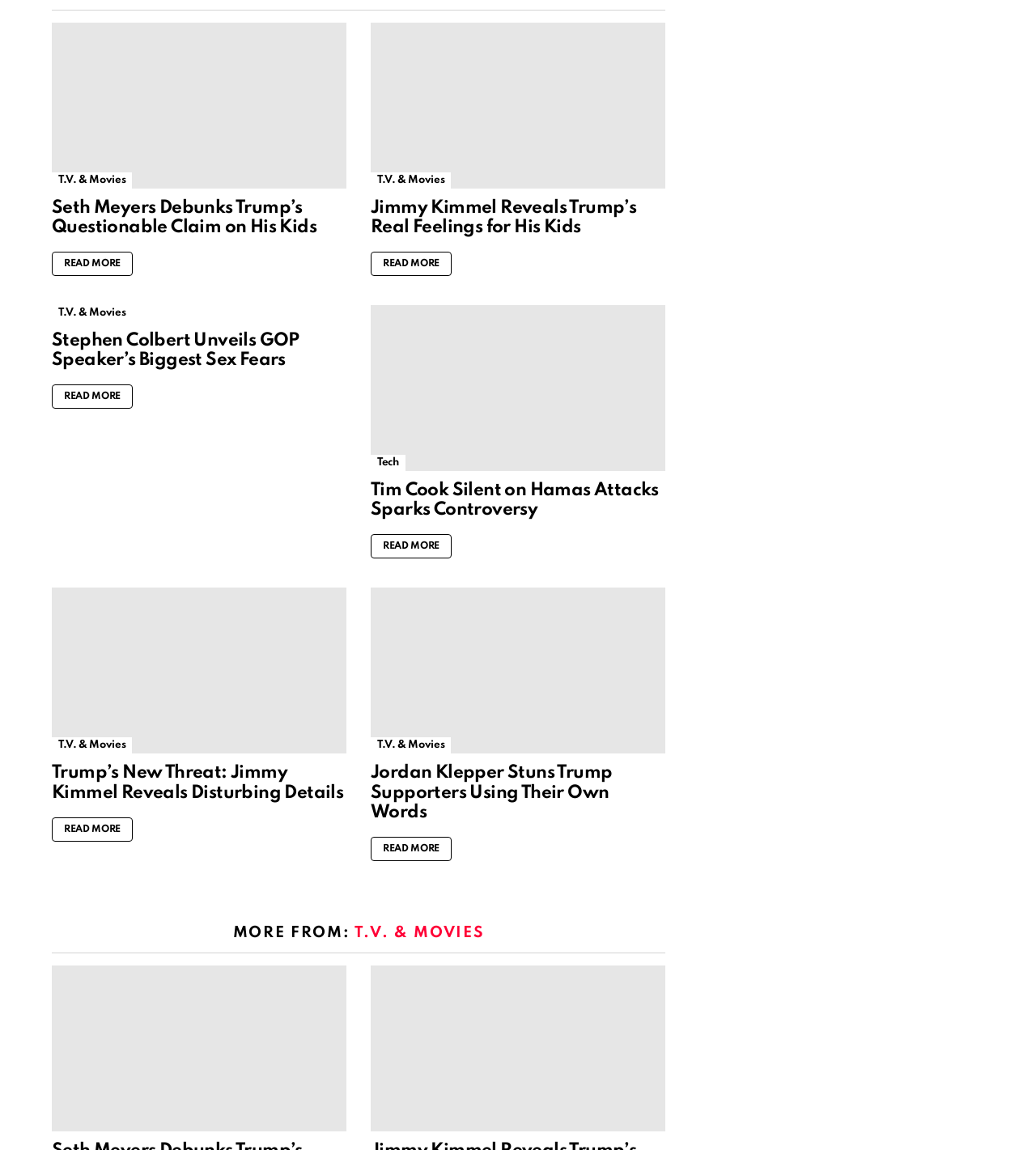Answer in one word or a short phrase: 
How many articles are displayed on this webpage?

6